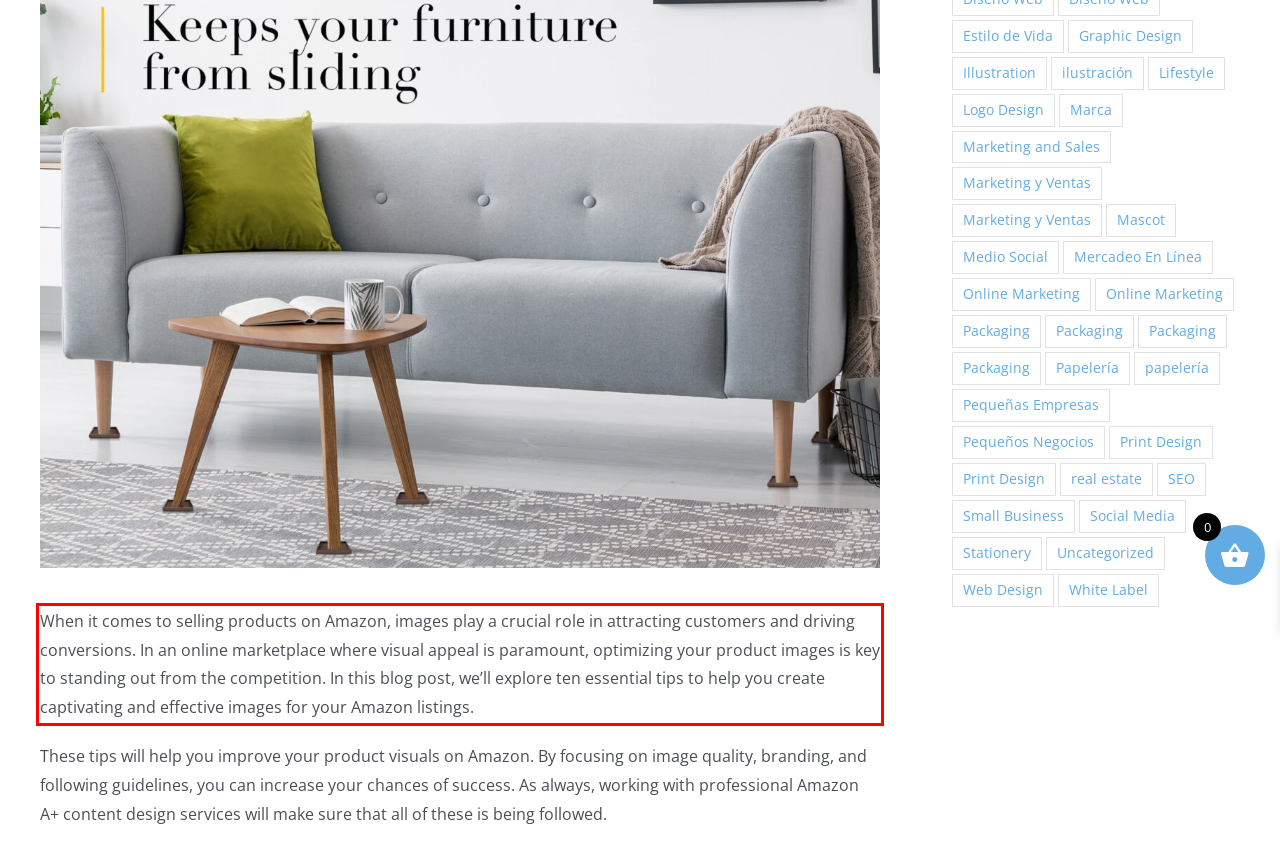Identify and transcribe the text content enclosed by the red bounding box in the given screenshot.

When it comes to selling products on Amazon, images play a crucial role in attracting customers and driving conversions. In an online marketplace where visual appeal is paramount, optimizing your product images is key to standing out from the competition. In this blog post, we’ll explore ten essential tips to help you create captivating and effective images for your Amazon listings.